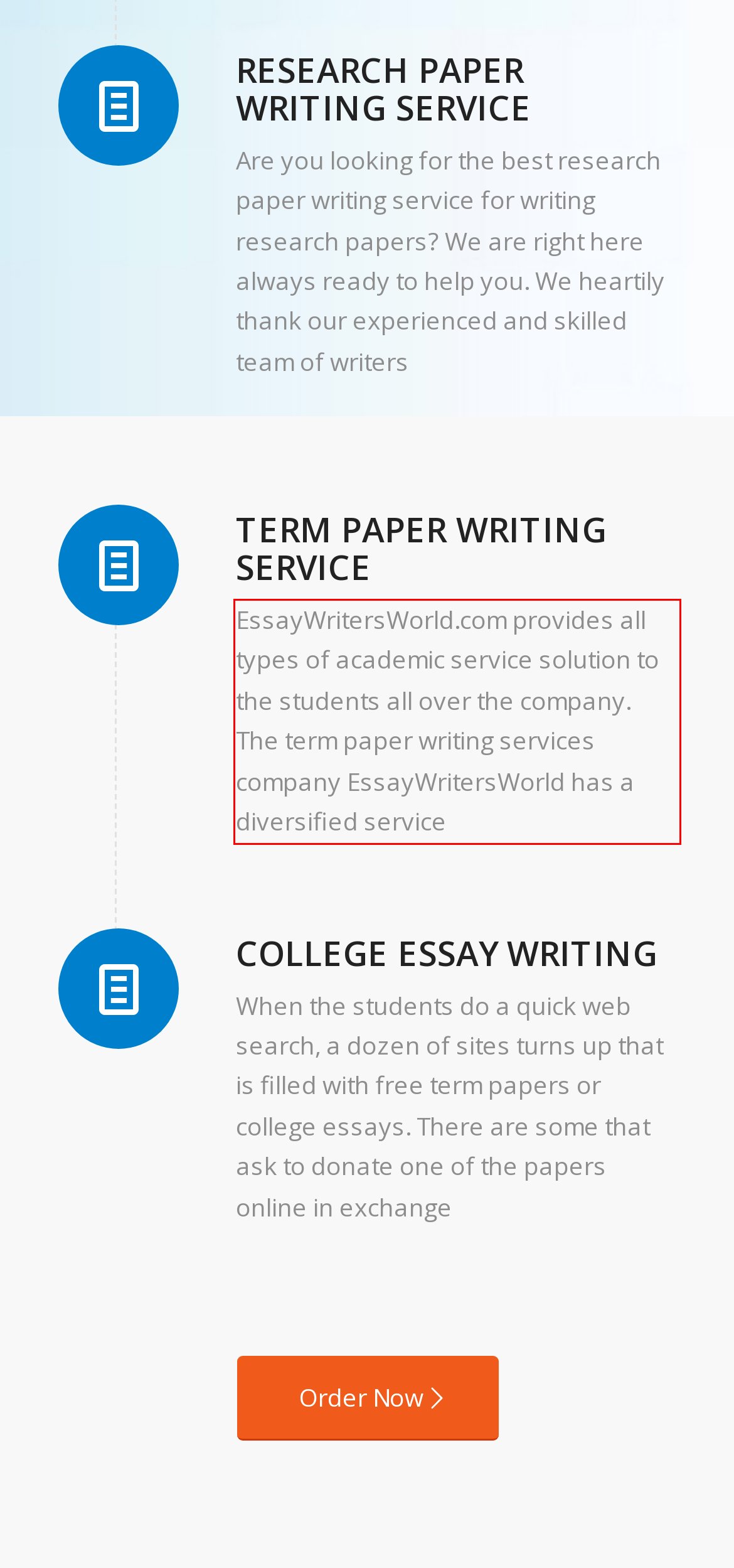Given a screenshot of a webpage with a red bounding box, please identify and retrieve the text inside the red rectangle.

EssayWritersWorld.com provides all types of academic service solution to the students all over the company. The term paper writing services company EssayWritersWorld has a diversified service